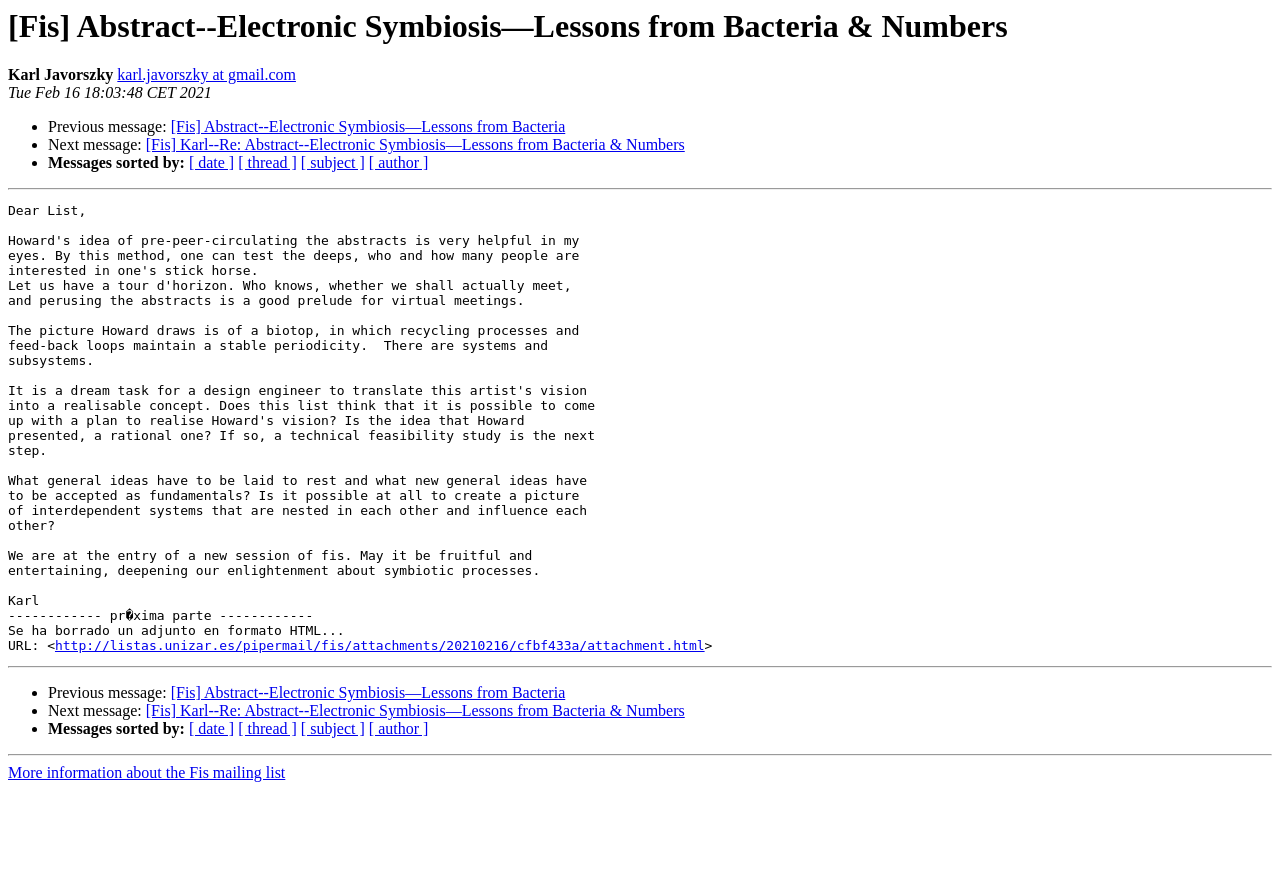Please provide the bounding box coordinate of the region that matches the element description: News & Events. Coordinates should be in the format (top-left x, top-left y, bottom-right x, bottom-right y) and all values should be between 0 and 1.

None